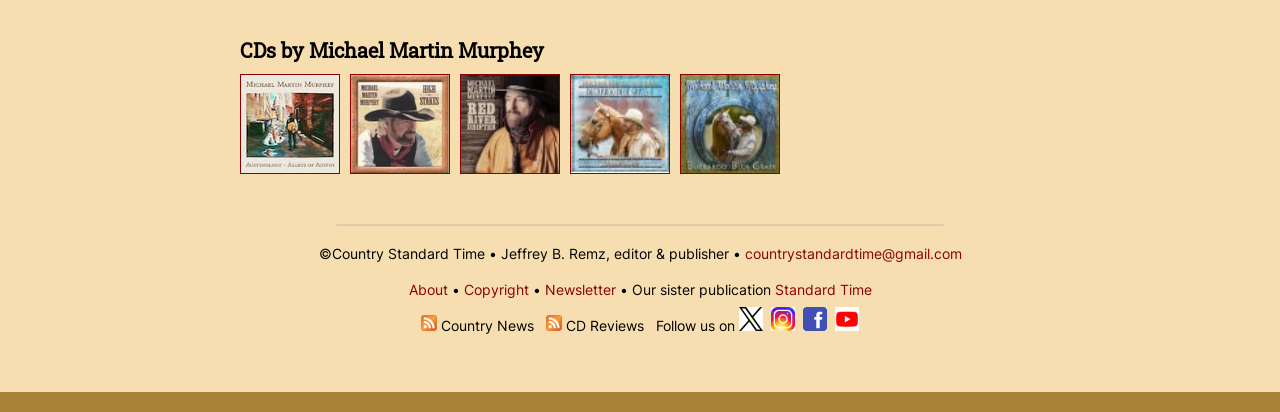Please answer the following question using a single word or phrase: 
How many social media platforms are listed on the webpage?

4